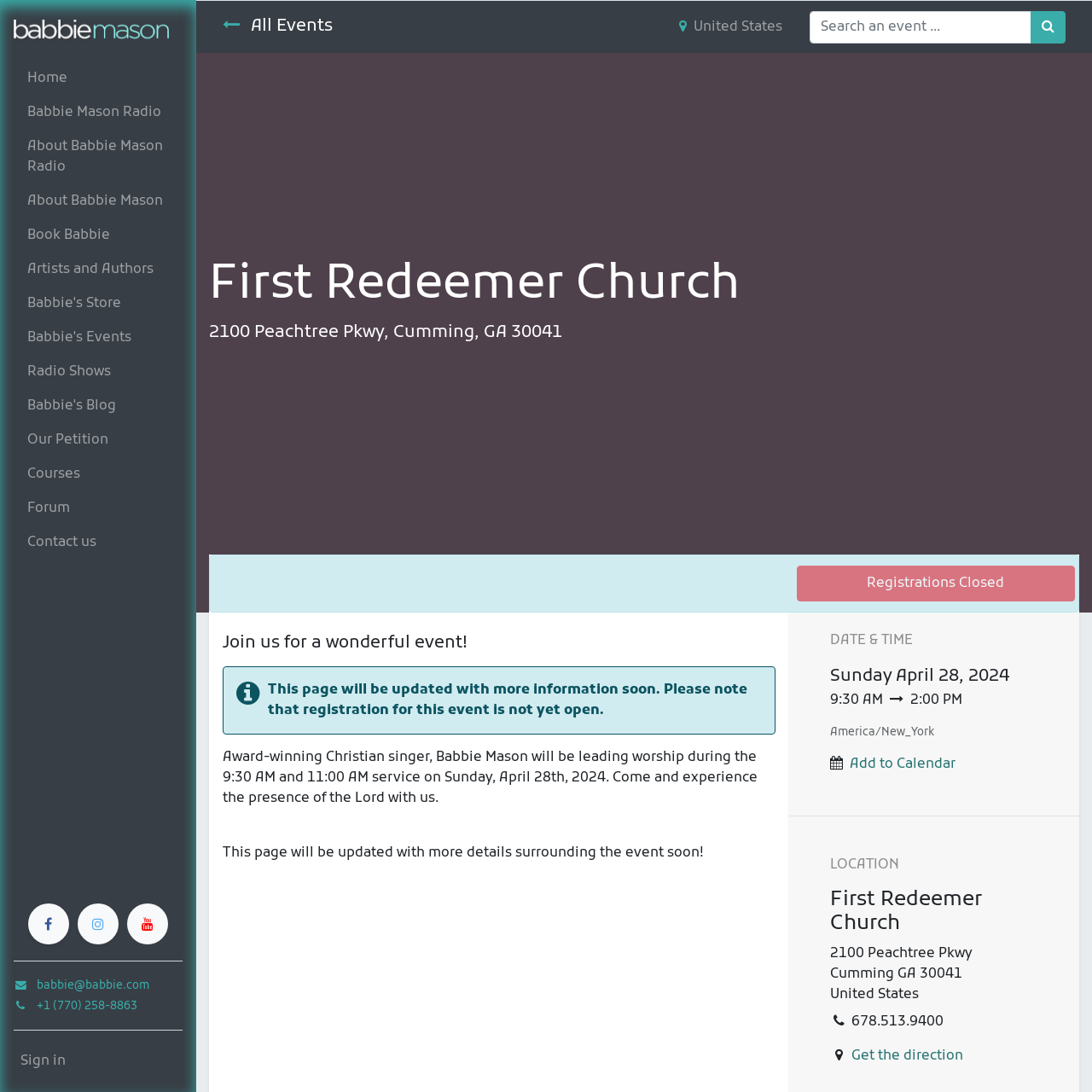Identify the bounding box for the UI element described as: "parent_node: Home". Ensure the coordinates are four float numbers between 0 and 1, formatted as [left, top, right, bottom].

[0.012, 0.012, 0.155, 0.056]